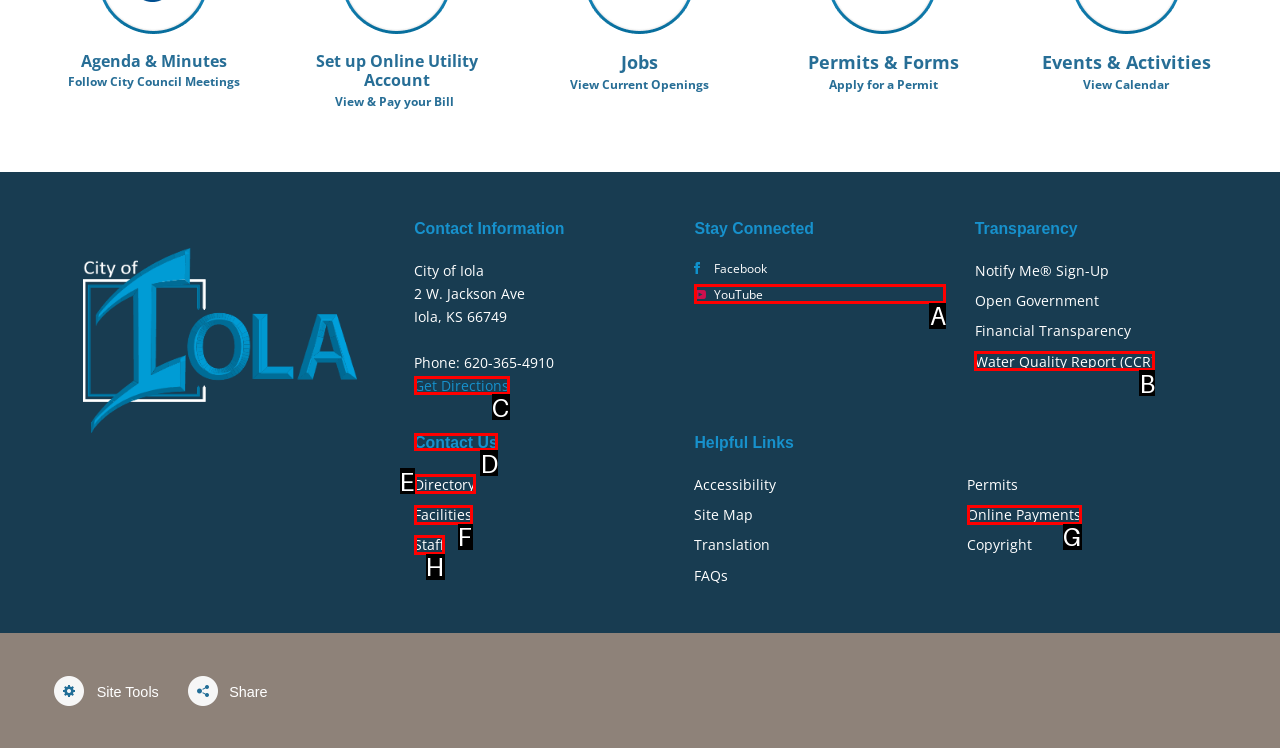Identify which HTML element should be clicked to fulfill this instruction: Click on the link to view the main no-hitters site Reply with the correct option's letter.

None